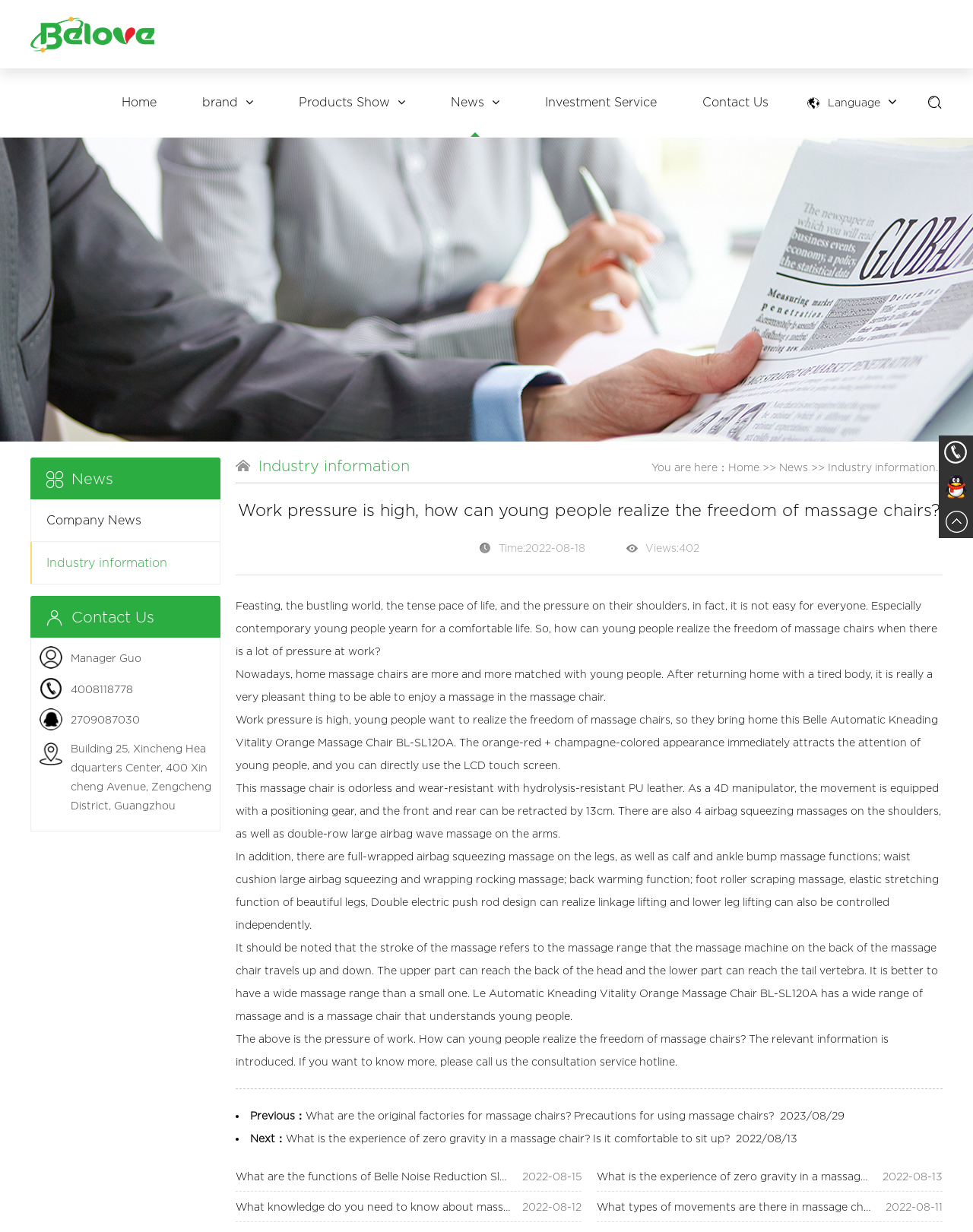Locate the coordinates of the bounding box for the clickable region that fulfills this instruction: "Contact 'Manager Guo'".

[0.073, 0.524, 0.217, 0.549]